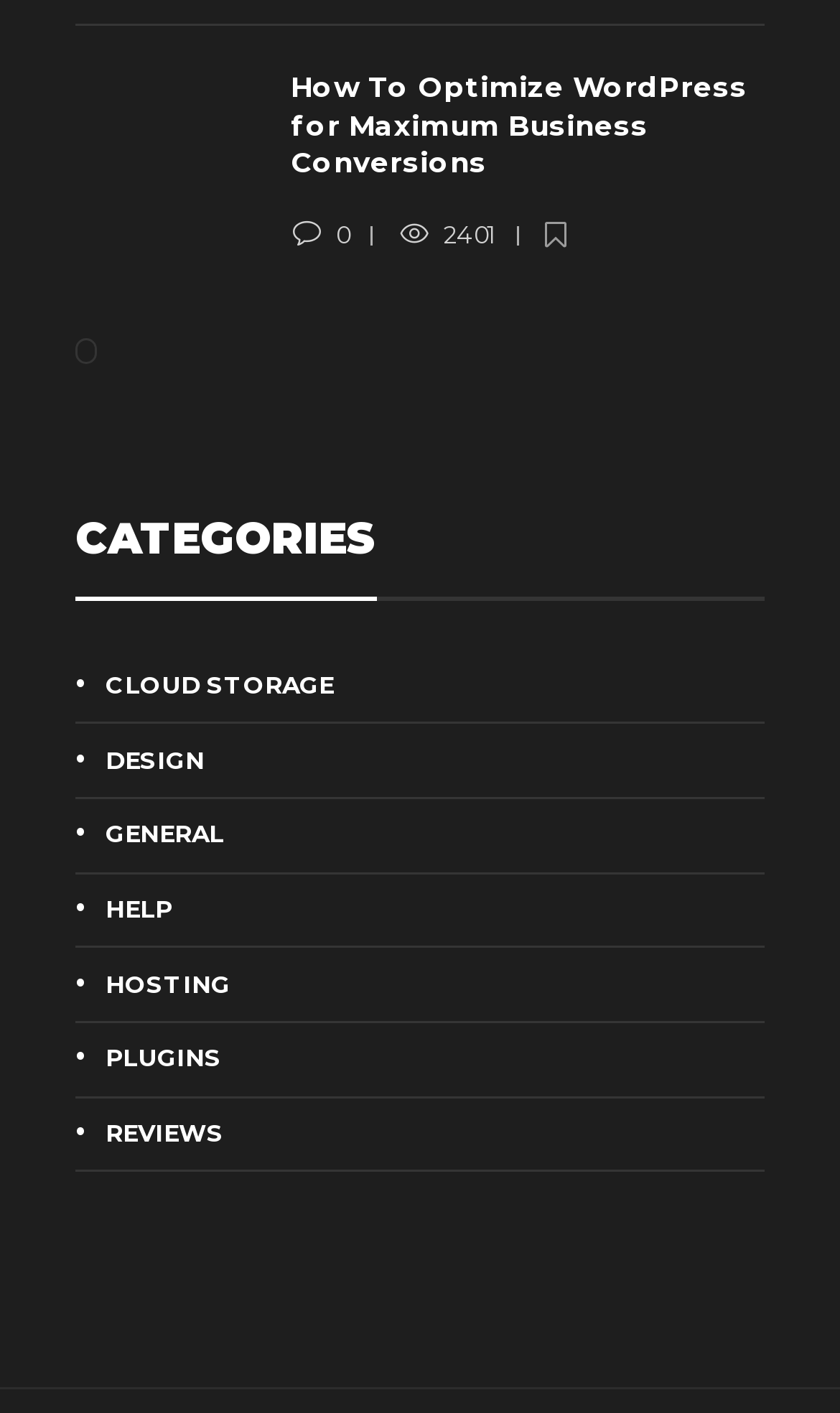Find the UI element described as: "Plugins" and predict its bounding box coordinates. Ensure the coordinates are four float numbers between 0 and 1, [left, top, right, bottom].

[0.09, 0.735, 0.91, 0.764]